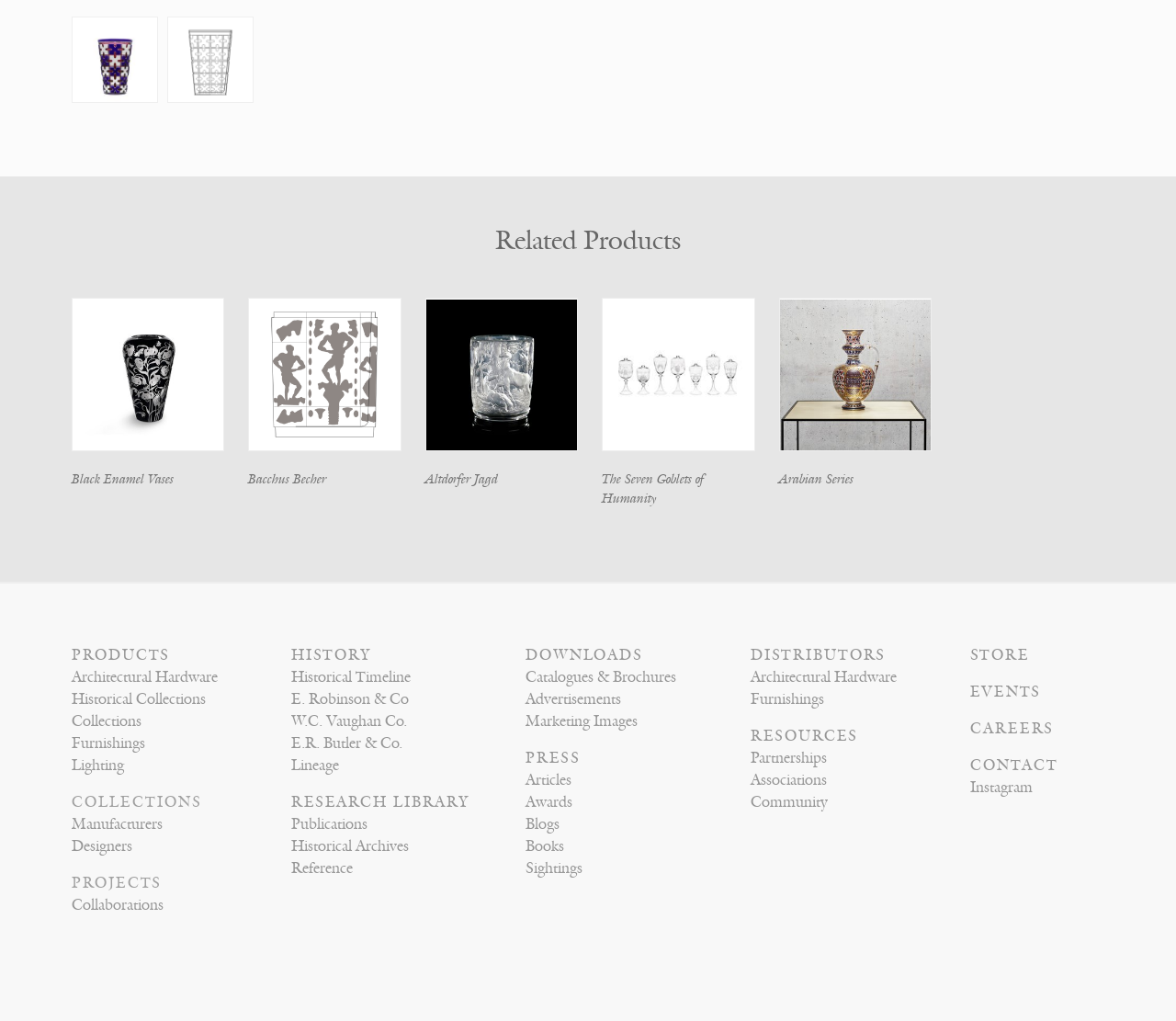Locate the bounding box coordinates of the clickable element to fulfill the following instruction: "Add HomeGames 6ft Folding Leg Pool Table to basket". Provide the coordinates as four float numbers between 0 and 1 in the format [left, top, right, bottom].

None